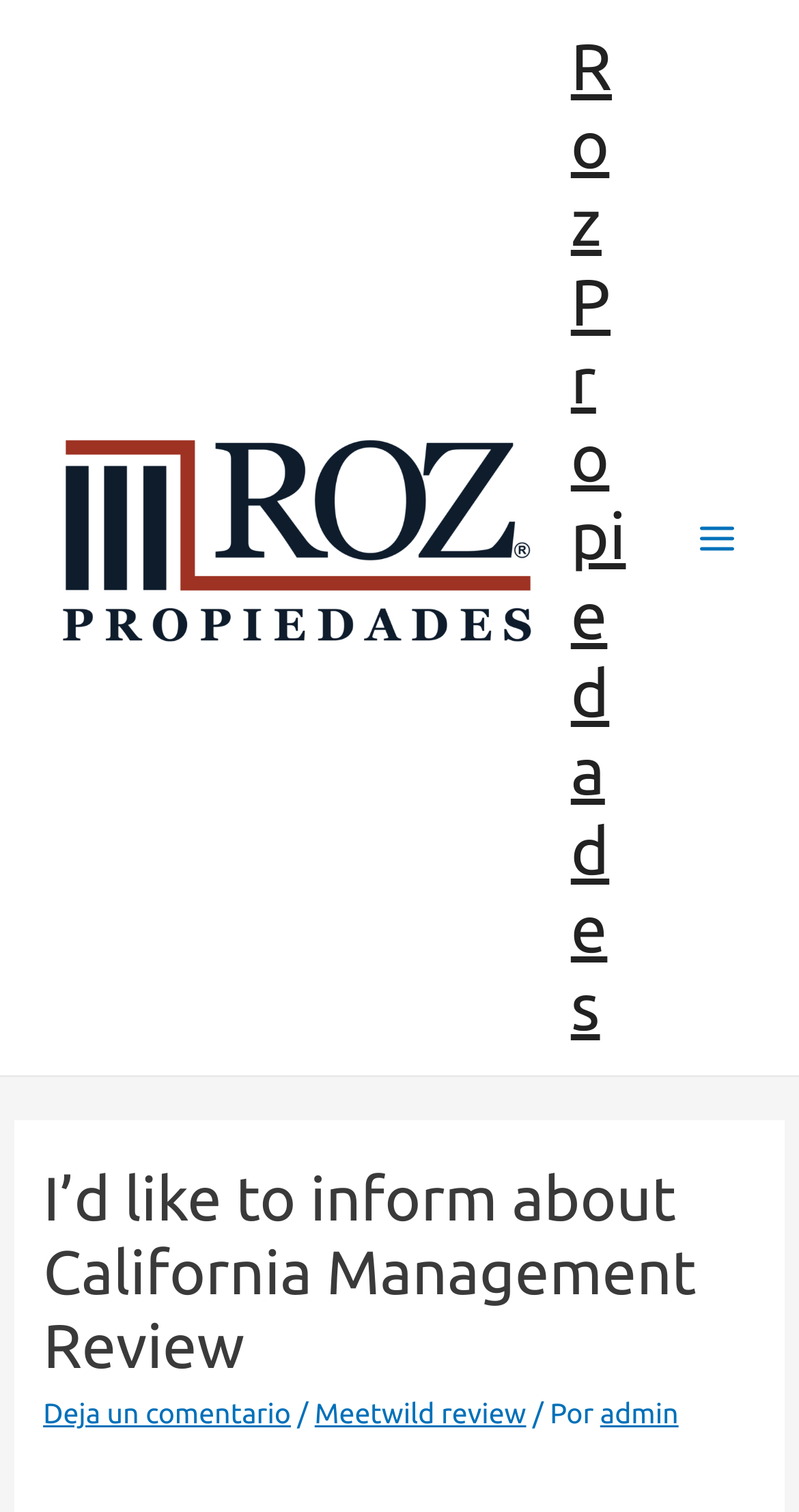Using the description "Meetwild review", predict the bounding box of the relevant HTML element.

[0.394, 0.924, 0.659, 0.946]